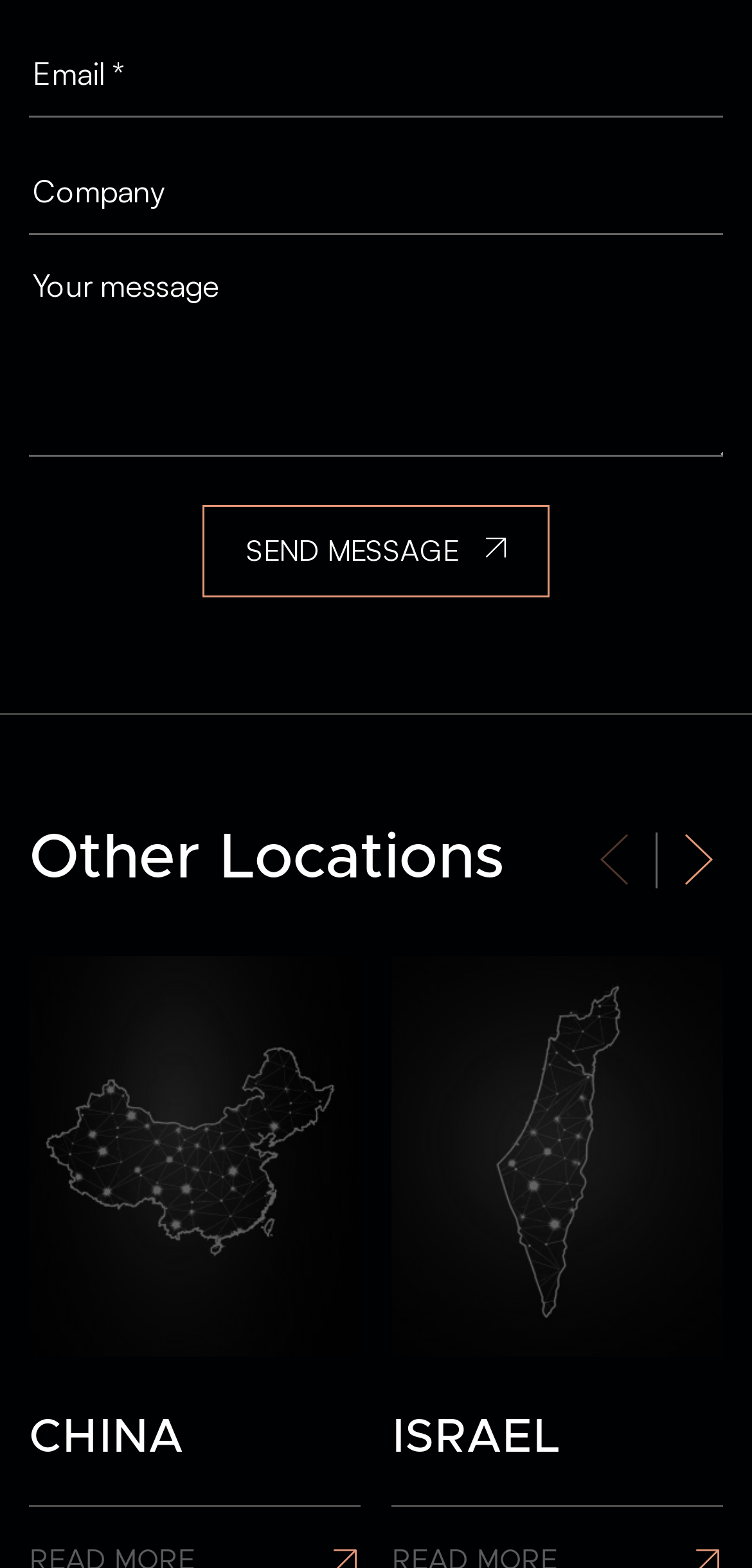Please provide the bounding box coordinate of the region that matches the element description: ISRAEL. Coordinates should be in the format (top-left x, top-left y, bottom-right x, bottom-right y) and all values should be between 0 and 1.

[0.521, 0.902, 0.962, 0.931]